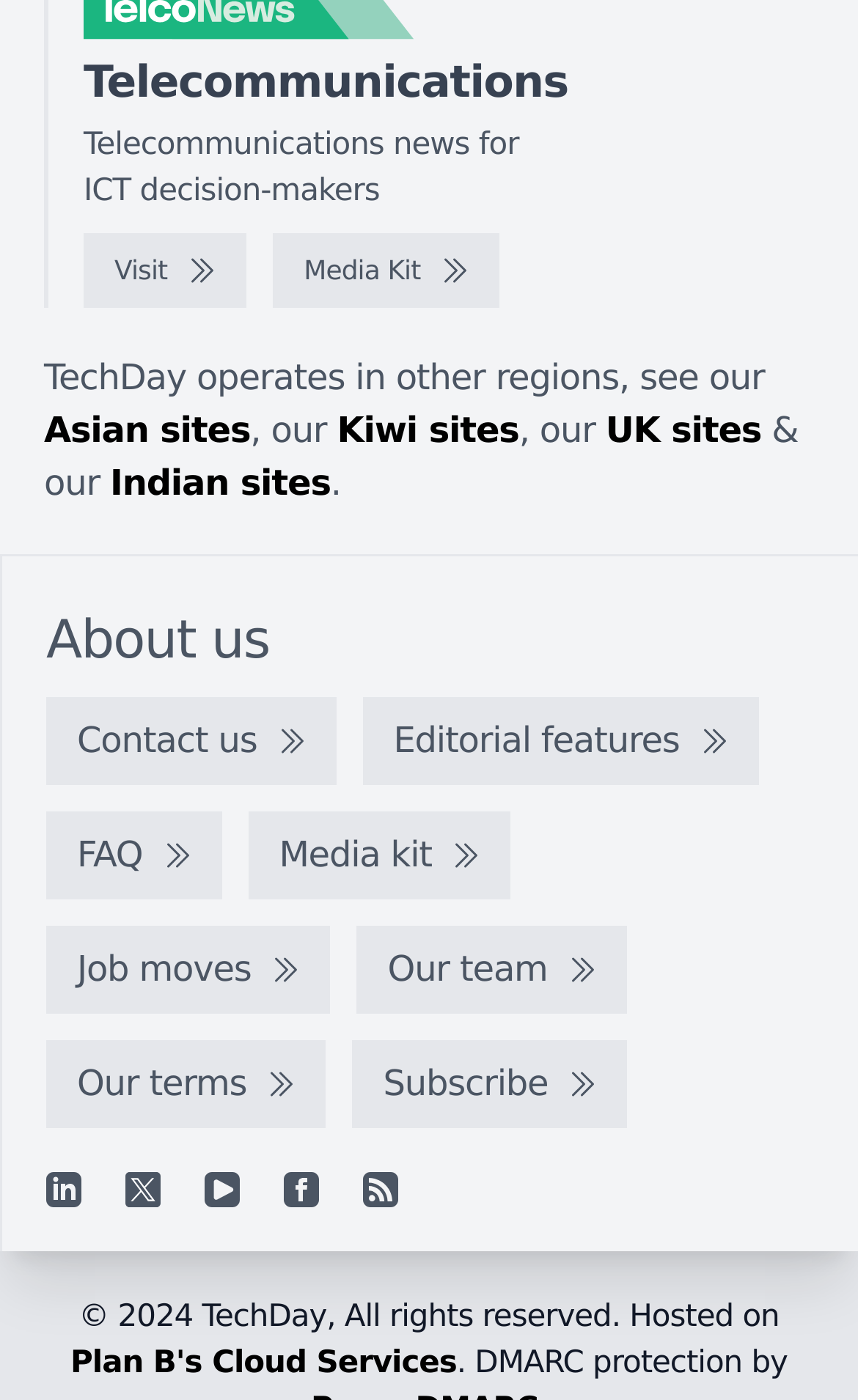Pinpoint the bounding box coordinates of the clickable area needed to execute the instruction: "View the Media Kit". The coordinates should be specified as four float numbers between 0 and 1, i.e., [left, top, right, bottom].

[0.318, 0.167, 0.582, 0.22]